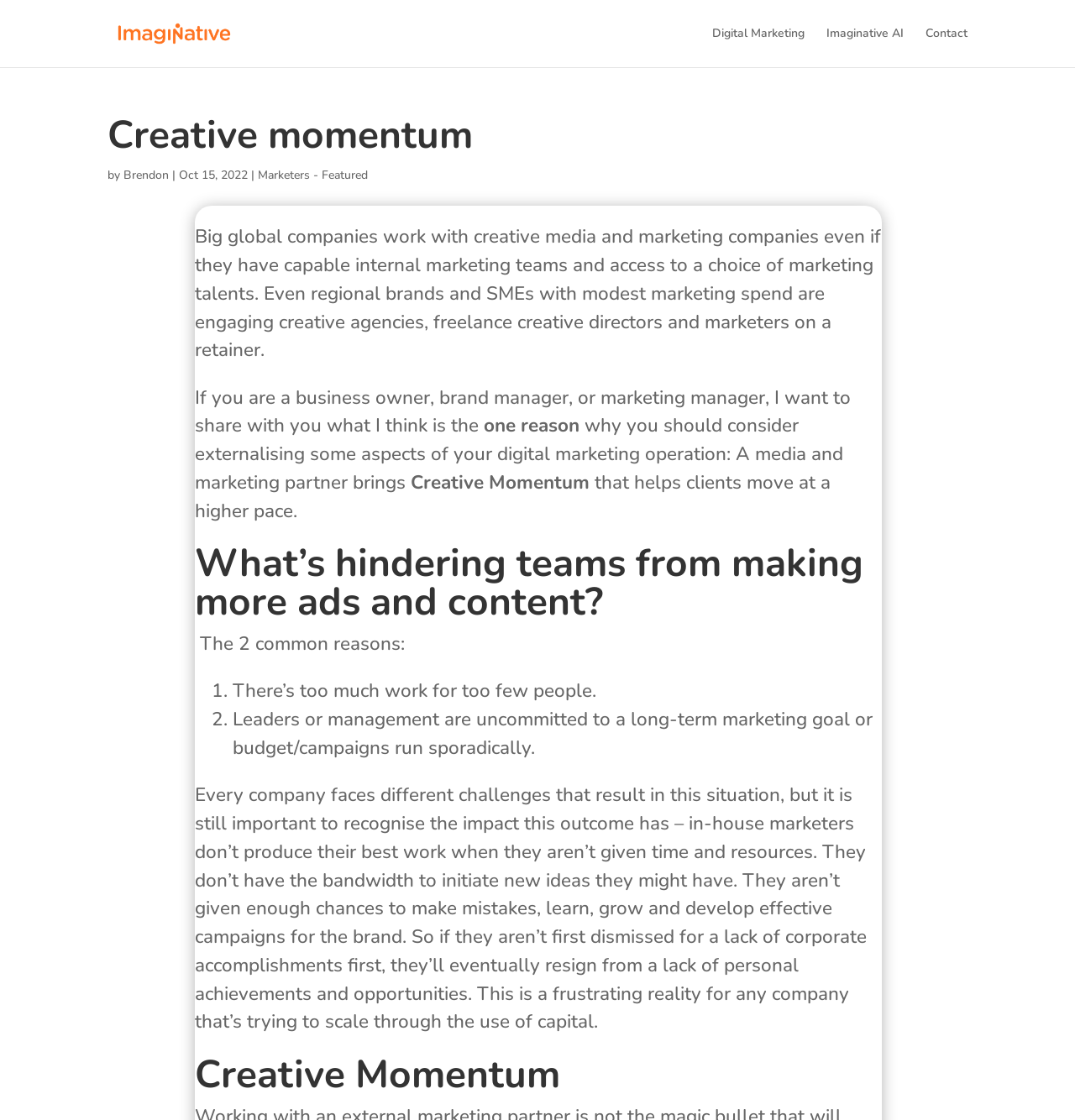What is the consequence of not giving in-house marketers time and resources?
Give a single word or phrase as your answer by examining the image.

They don't produce their best work